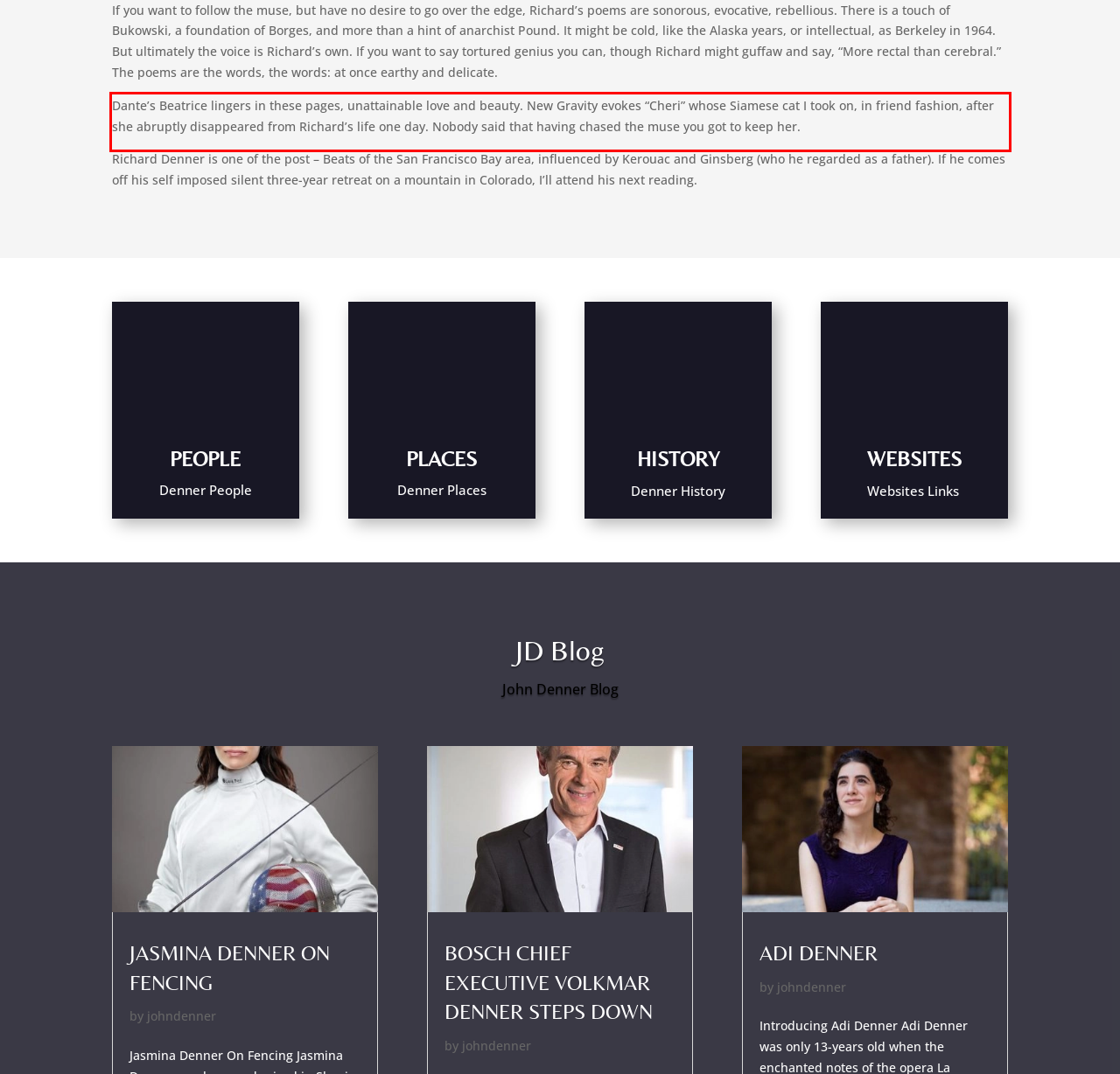Using OCR, extract the text content found within the red bounding box in the given webpage screenshot.

Dante’s Beatrice lingers in these pages, unattainable love and beauty. New Gravity evokes “Cheri” whose Siamese cat I took on, in friend fashion, after she abruptly disappeared from Richard’s life one day. Nobody said that having chased the muse you got to keep her.